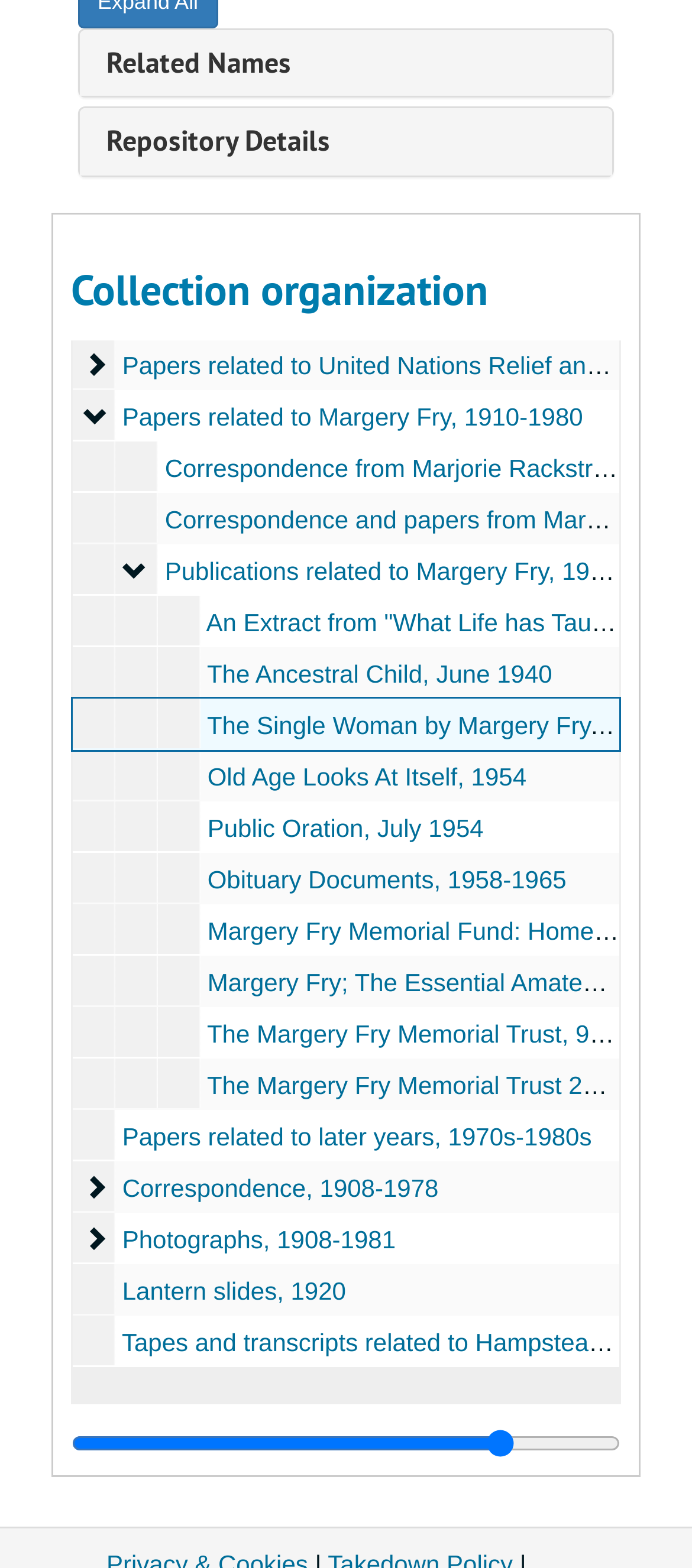Find the bounding box coordinates of the clickable area required to complete the following action: "Resize the sidebar".

[0.103, 0.912, 0.897, 0.93]